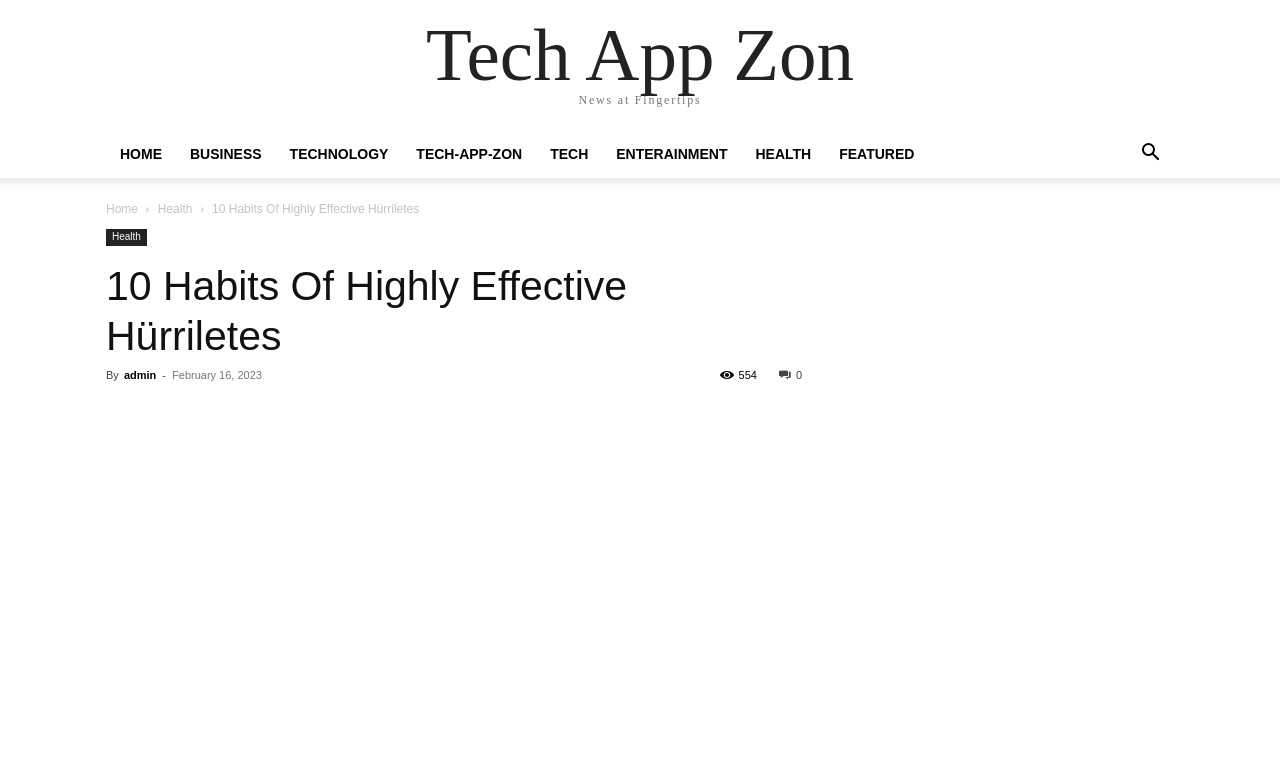What is the name of the news website?
Deliver a detailed and extensive answer to the question.

The name of the news website can be determined by looking at the top-left corner of the webpage, where it says '10 Habits Of Highly Effective Hürriletes - Tech App Zon'. This suggests that 'Tech App Zon' is the name of the news website.